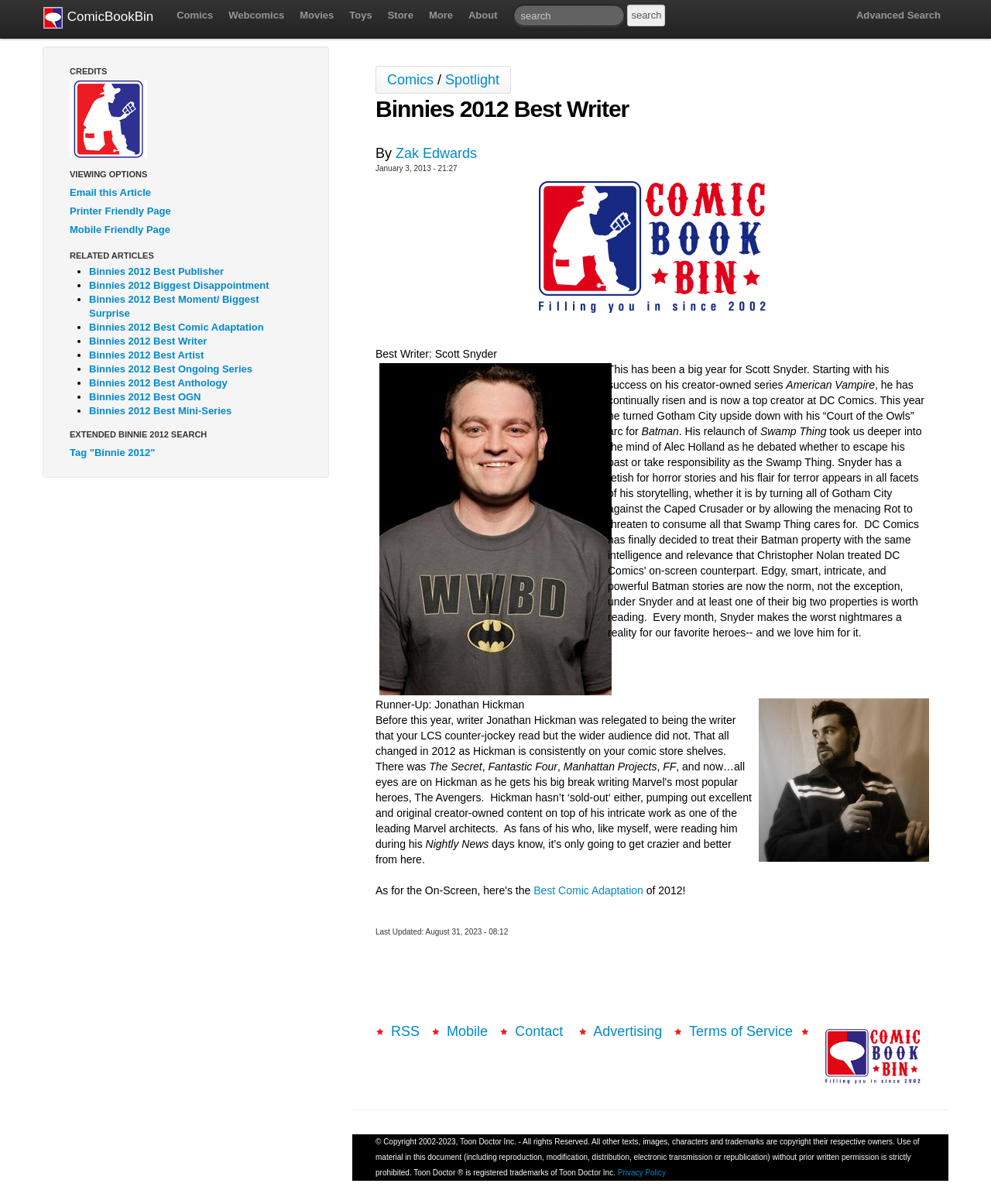Show the bounding box coordinates of the element that should be clicked to complete the task: "Click on Comics".

[0.17, 0.0, 0.223, 0.026]